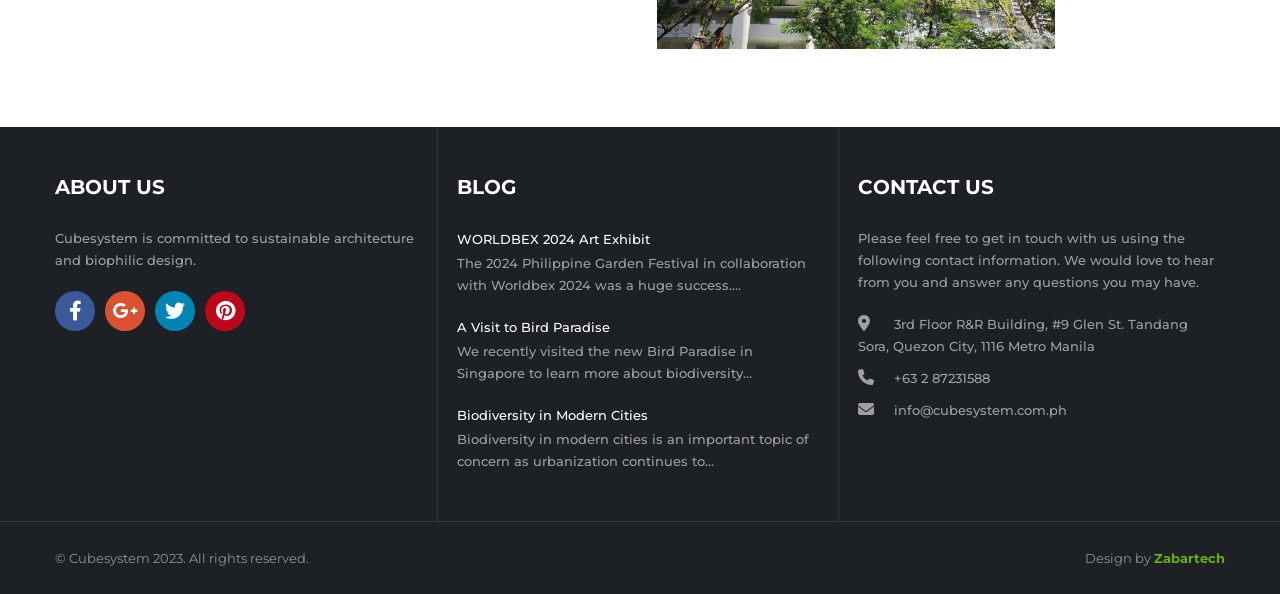Determine the coordinates of the bounding box that should be clicked to complete the instruction: "Read more about LAND BASED LEARNING". The coordinates should be represented by four float numbers between 0 and 1: [left, top, right, bottom].

None